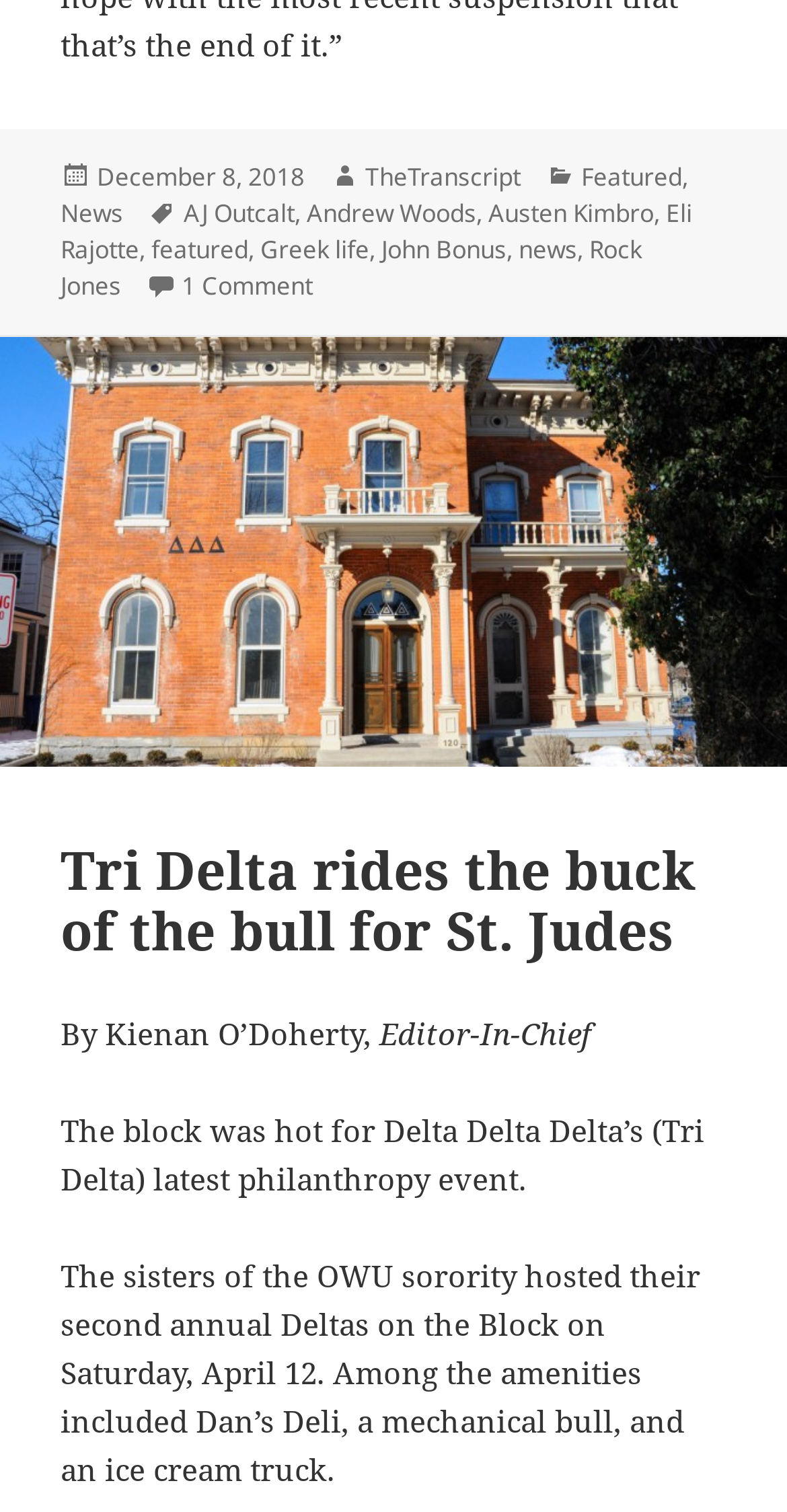Answer the question below using just one word or a short phrase: 
What is the name of the Editor-In-Chief?

Kienan O’Doherty